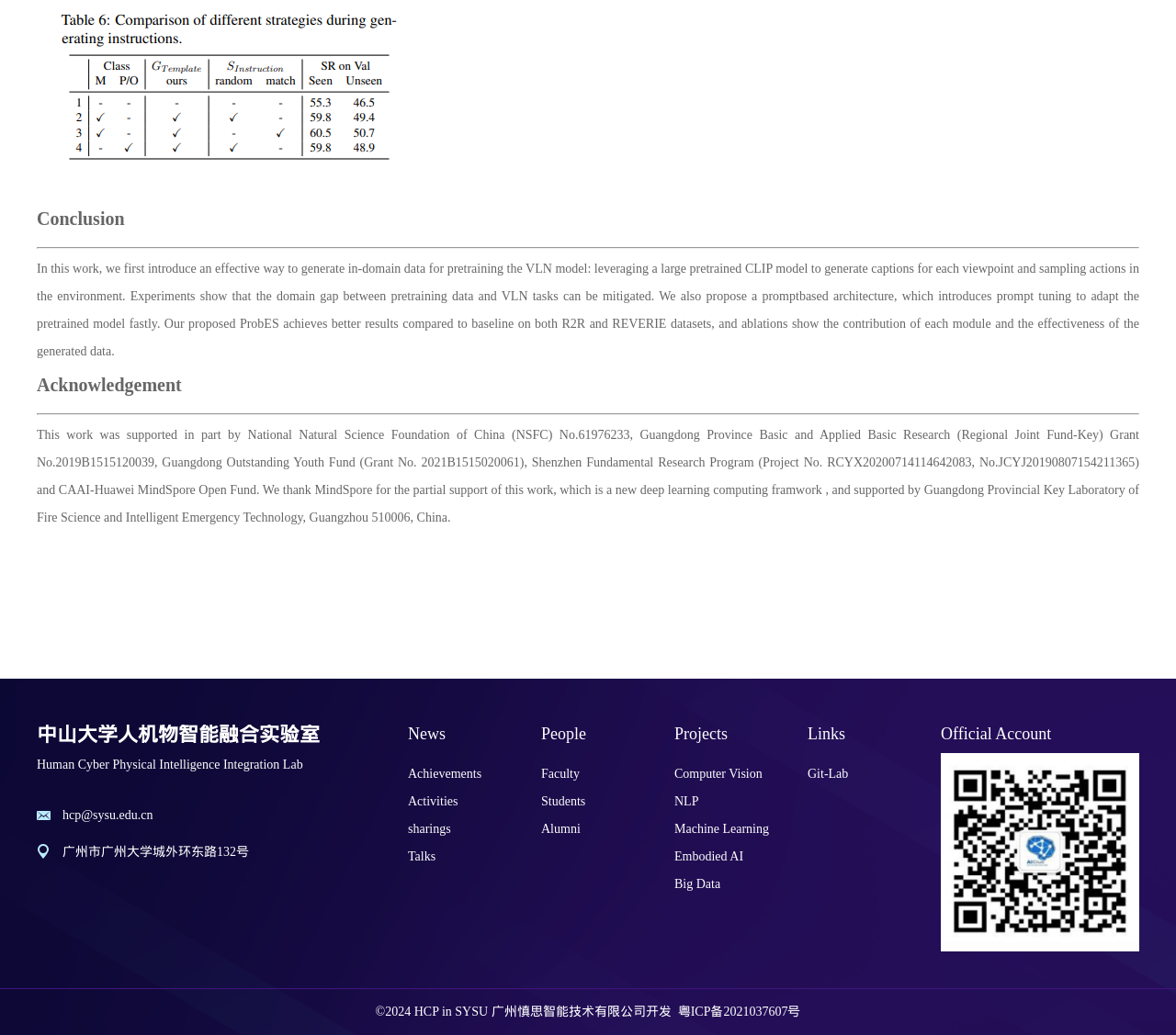Please specify the bounding box coordinates in the format (top-left x, top-left y, bottom-right x, bottom-right y), with all values as floating point numbers between 0 and 1. Identify the bounding box of the UI element described by: Git-Lab

[0.687, 0.735, 0.8, 0.762]